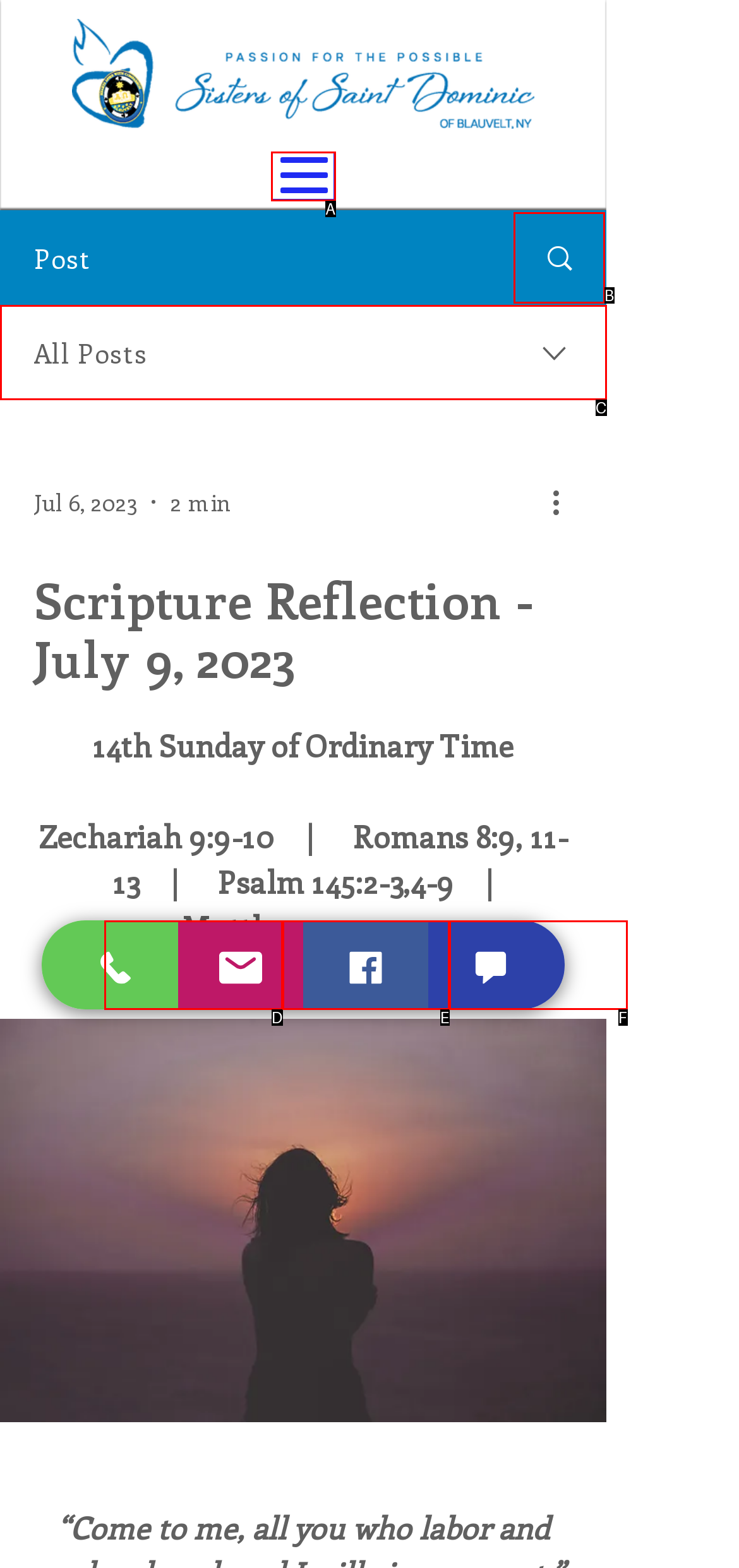Tell me which option best matches the description: Home
Answer with the option's letter from the given choices directly.

None